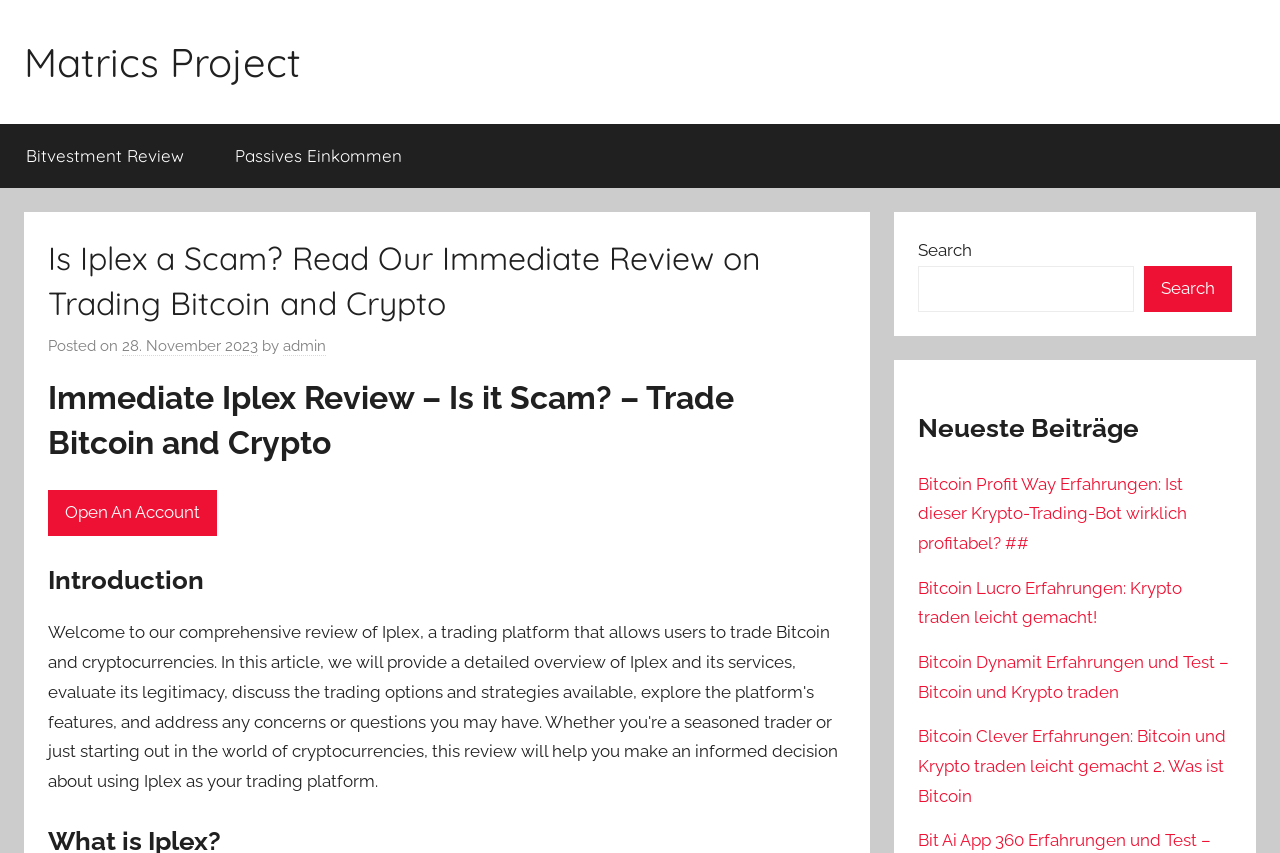Please specify the bounding box coordinates in the format (top-left x, top-left y, bottom-right x, bottom-right y), with all values as floating point numbers between 0 and 1. Identify the bounding box of the UI element described by: Home - Canada Rehab

None